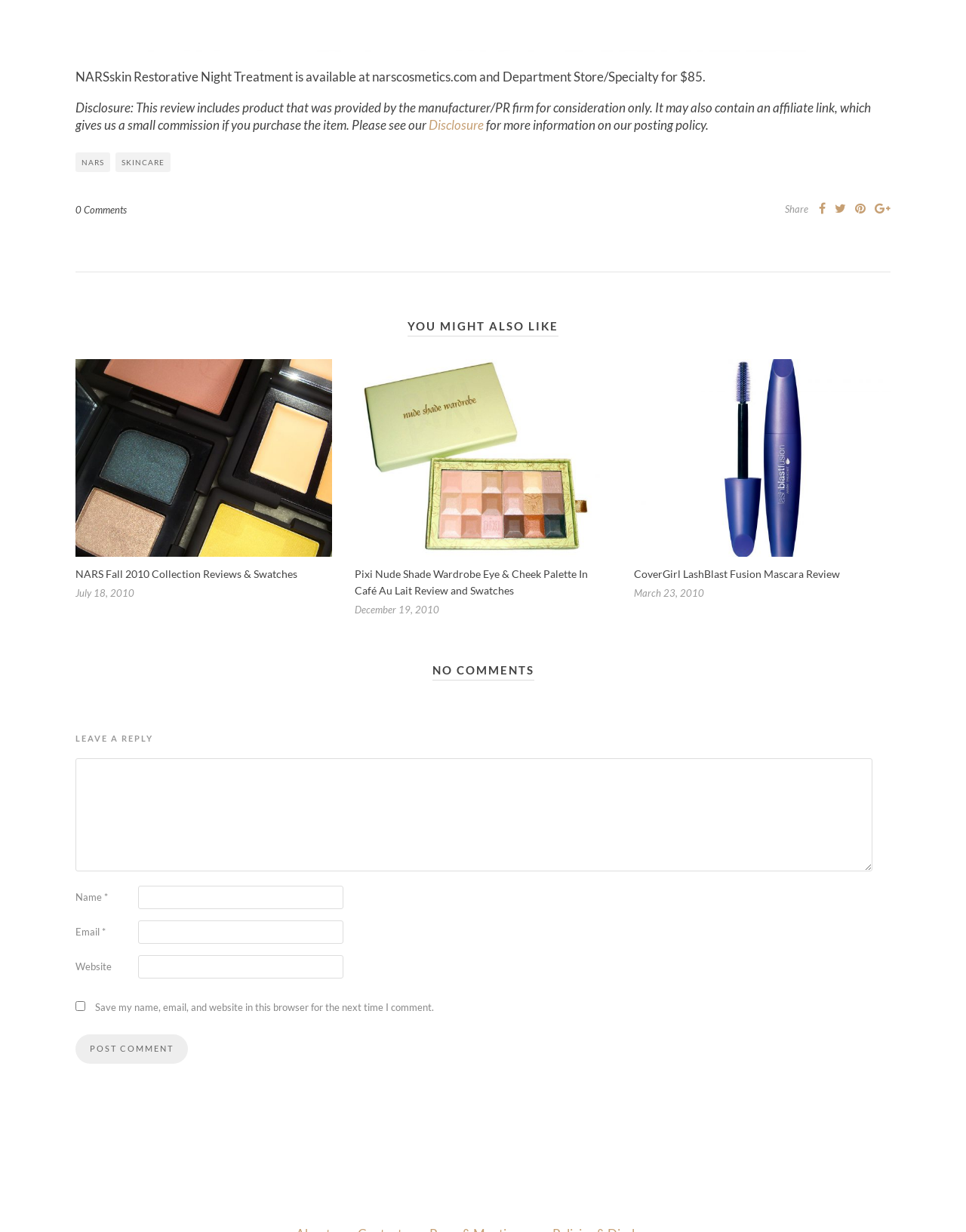What is the price of NARSskin Restorative Night Treatment?
Using the information presented in the image, please offer a detailed response to the question.

The price of NARSskin Restorative Night Treatment is mentioned in the first StaticText element, which says 'NARSskin Restorative Night Treatment is available at narscosmetics.com and Department Store/Specialty for $85.'